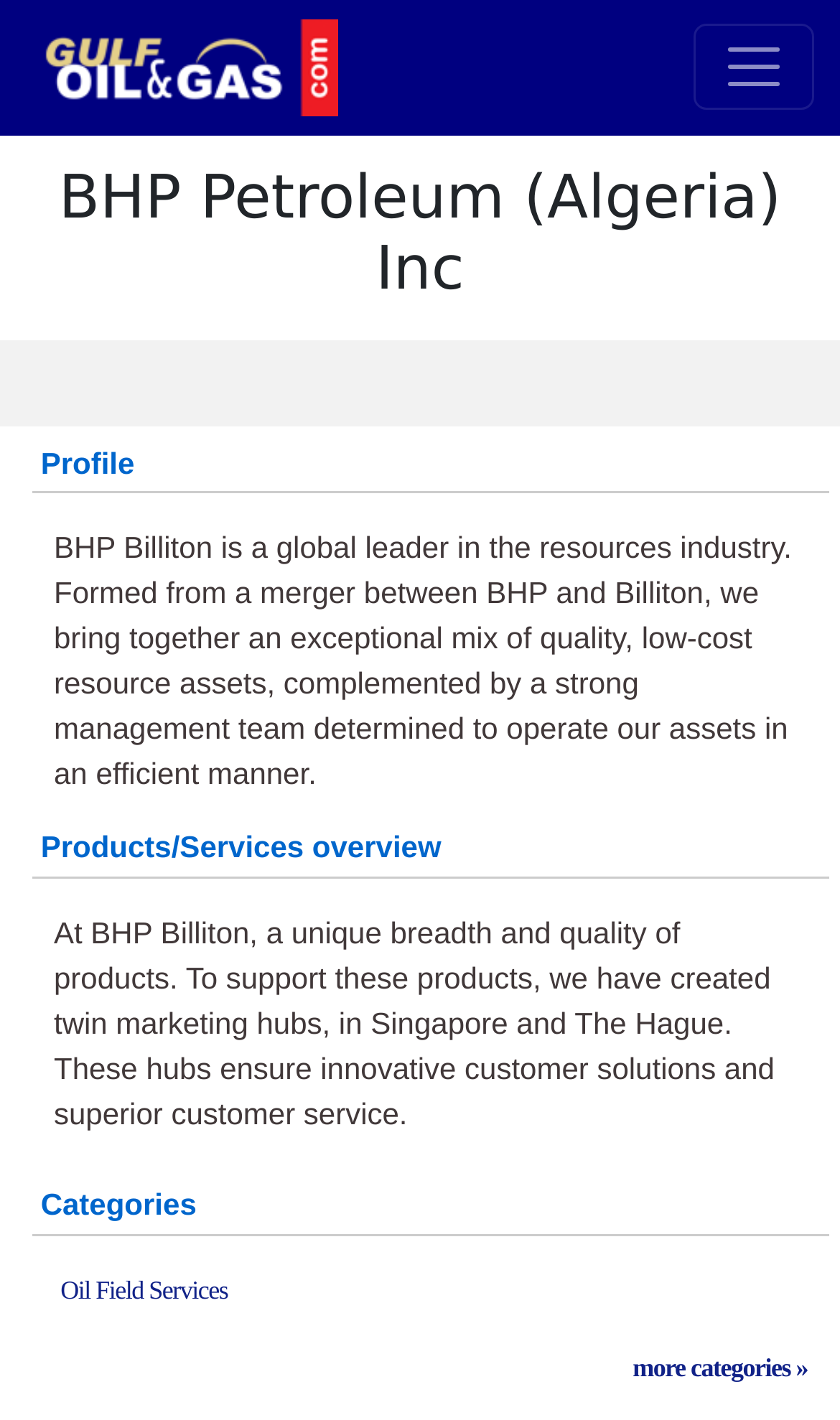Give a one-word or short phrase answer to this question: 
What is the company's industry?

Resources